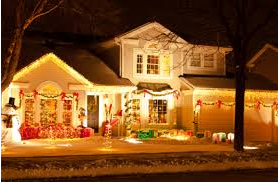Provide an in-depth description of the image.

The image depicts a beautifully decorated house festooned with vibrant holiday lights, creating a warm and inviting atmosphere during the evening. The exterior showcases an array of colorful lights outlining the roof and eaves, while windows are adorned with festive ornaments. In front of the house, a cheerful display of wrapped gifts enhances the holiday spirit, surrounded by a snowy landscape, adding a picturesque charm. This scene captures the essence of holiday celebrations, perfectly aligning with security tips for ensuring safety while enjoying the festive season.